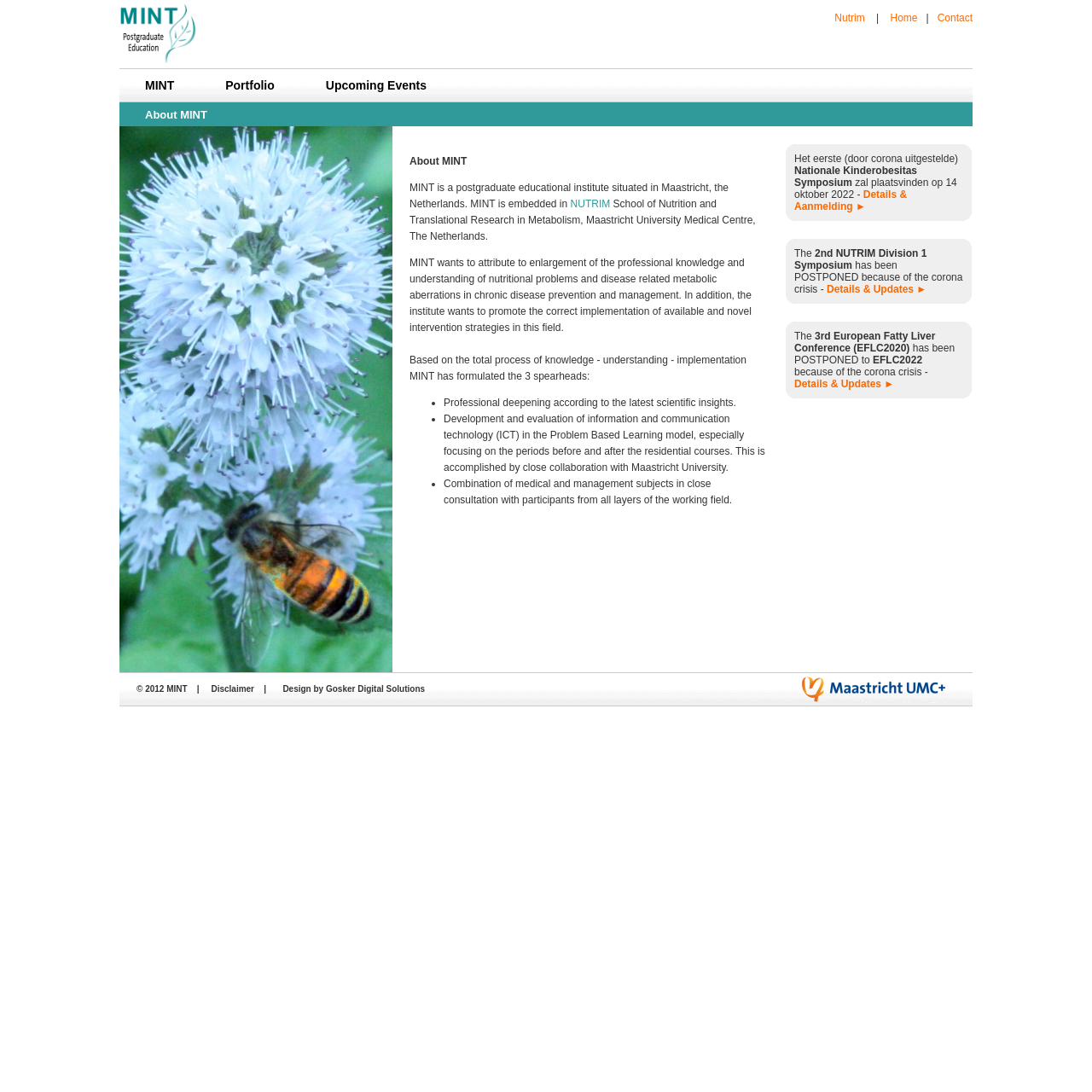Can you find the bounding box coordinates for the element that needs to be clicked to execute this instruction: "Click on the Nutrim link"? The coordinates should be given as four float numbers between 0 and 1, i.e., [left, top, right, bottom].

[0.764, 0.011, 0.792, 0.022]